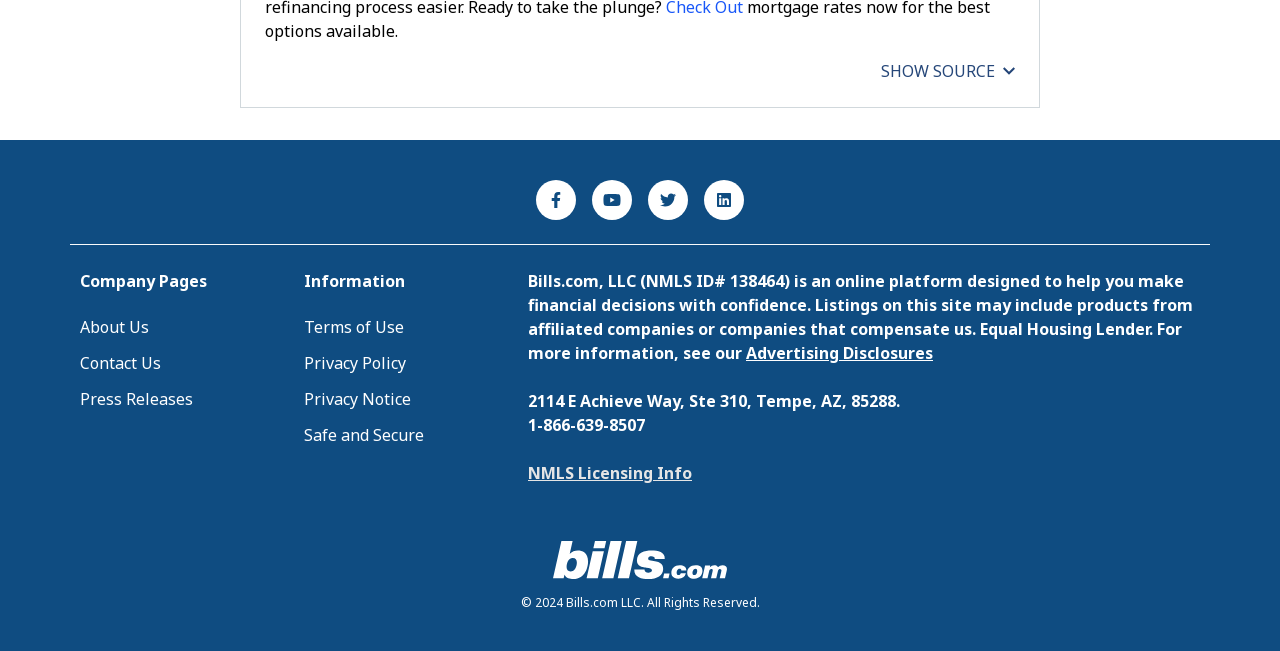Provide a one-word or short-phrase answer to the question:
Can I find information about the company's leadership on this webpage?

No